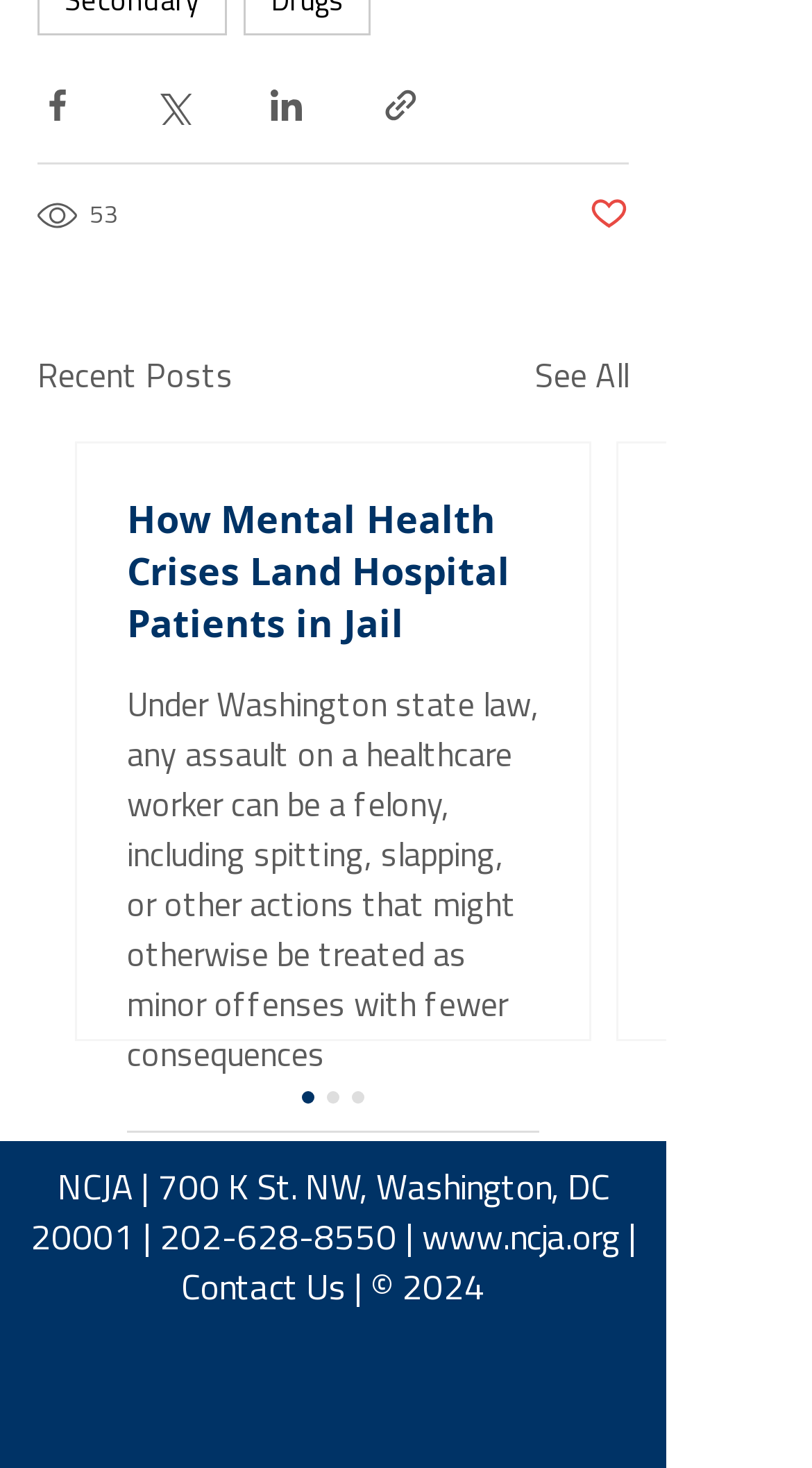Answer briefly with one word or phrase:
How many views does the first post have?

53 views